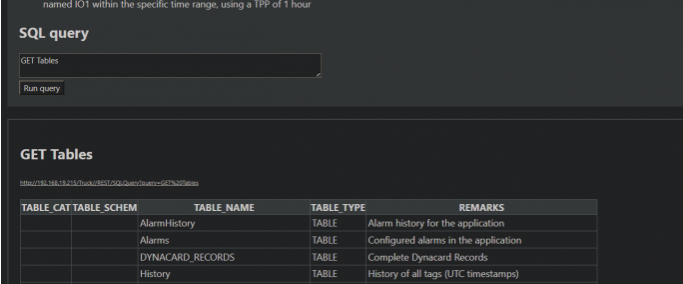What information does the 'History' table provide?
Relying on the image, give a concise answer in one word or a brief phrase.

History of all tags with UTC timestamps